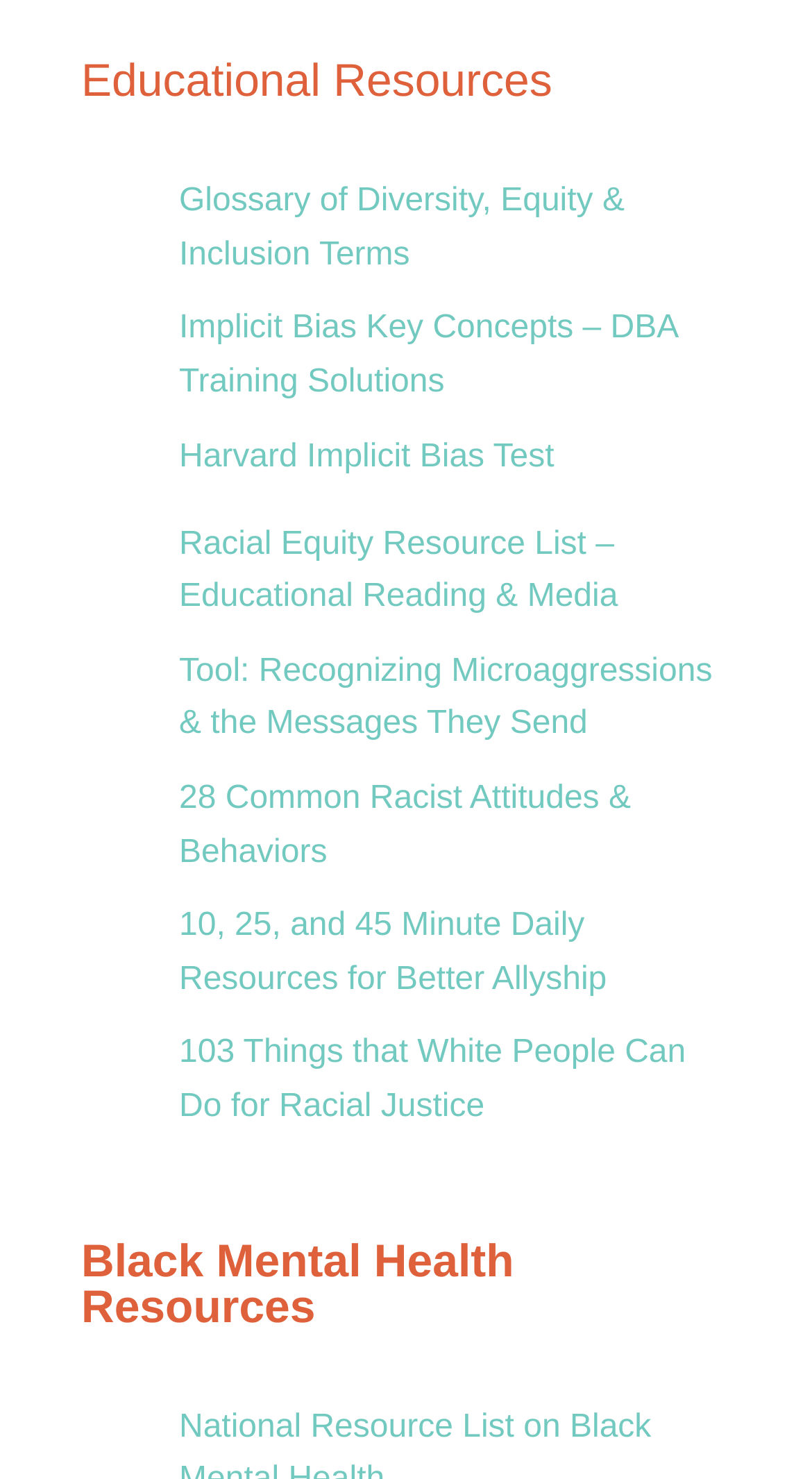Determine the bounding box coordinates of the UI element that matches the following description: "Harvard Implicit Bias Test". The coordinates should be four float numbers between 0 and 1 in the format [left, top, right, bottom].

[0.221, 0.296, 0.683, 0.32]